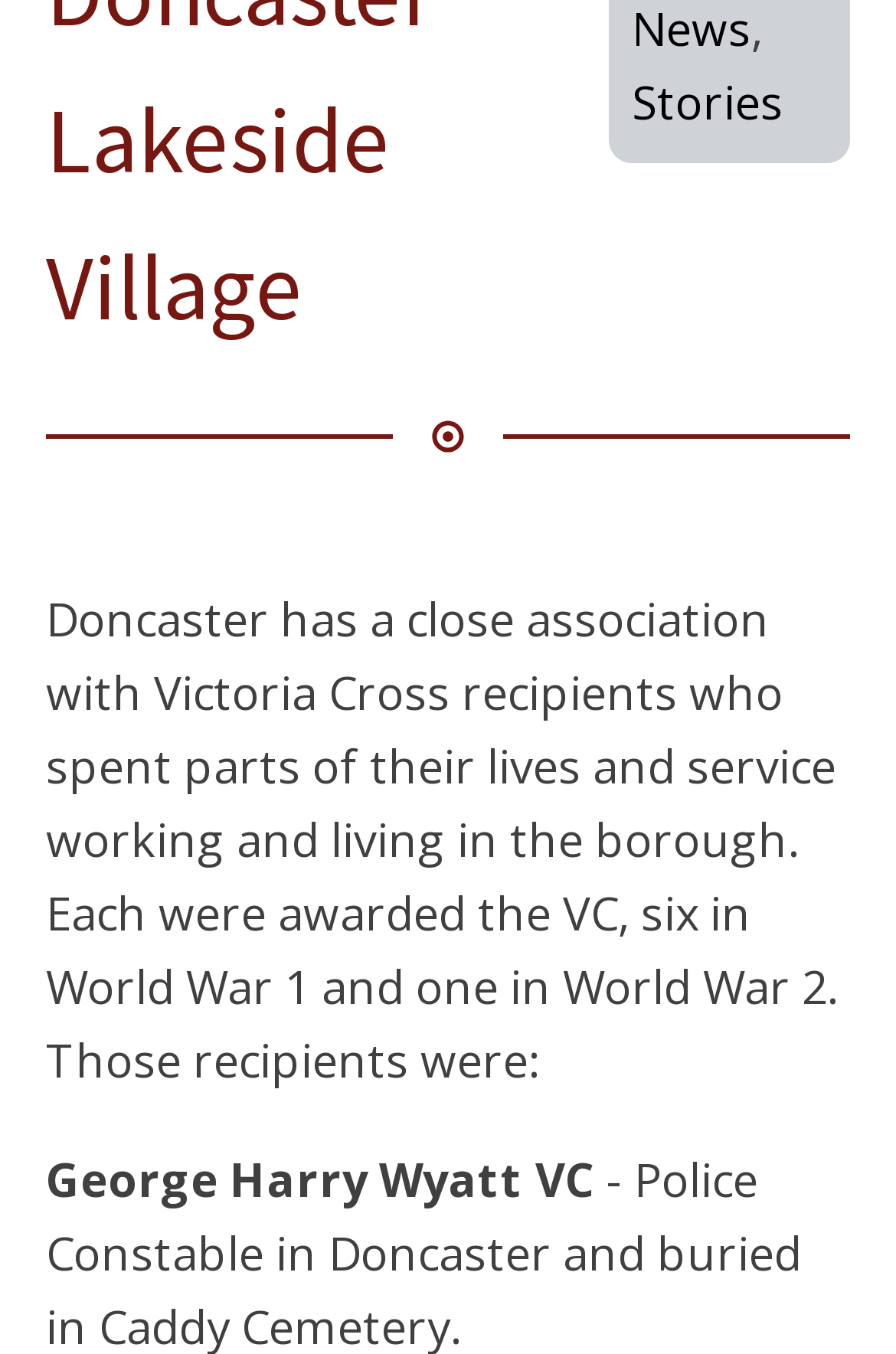Please provide the bounding box coordinates in the format (top-left x, top-left y, bottom-right x, bottom-right y). Remember, all values are floating point numbers between 0 and 1. What is the bounding box coordinate of the region described as: Stories

[0.705, 0.053, 0.874, 0.098]